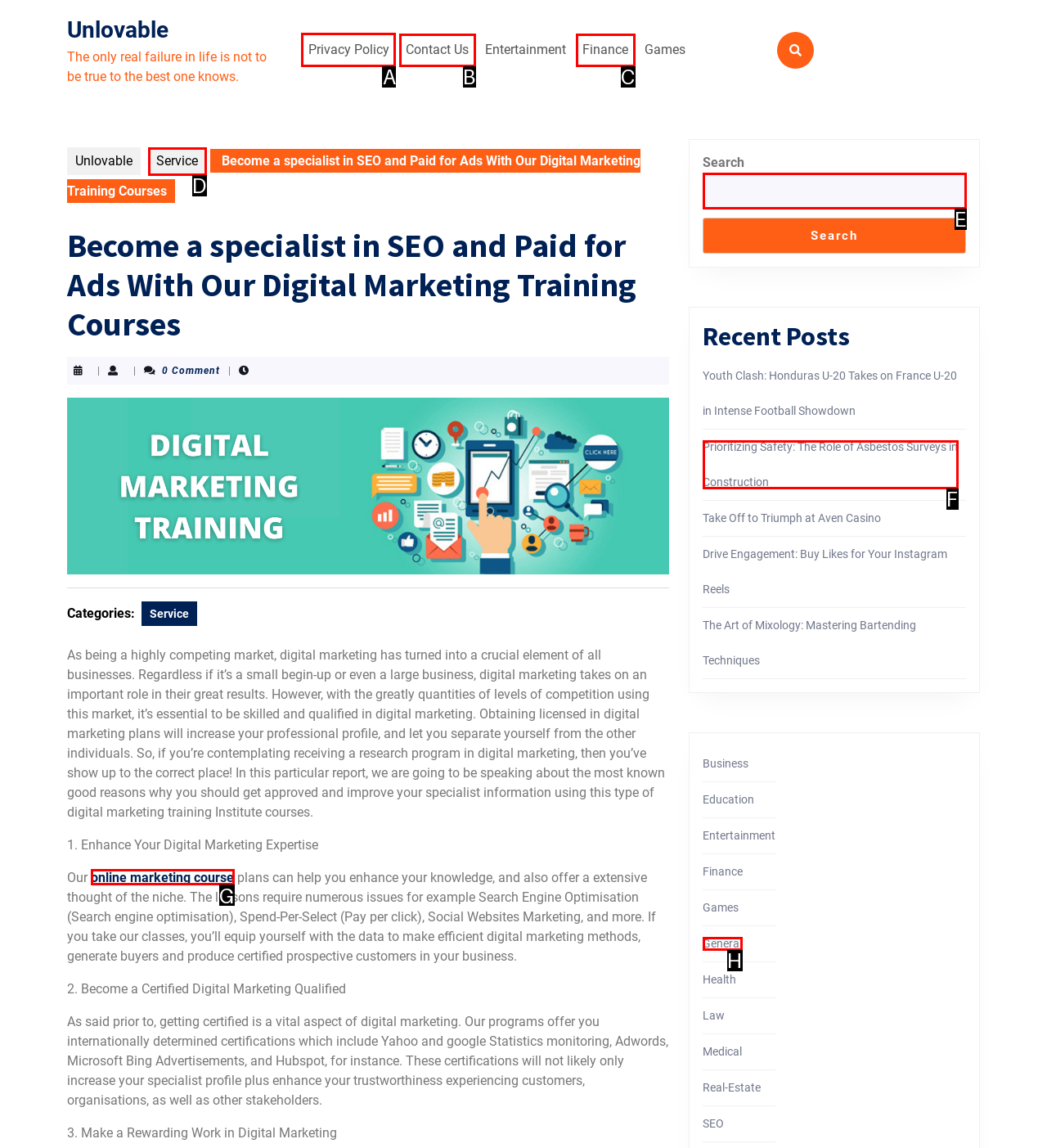Find the appropriate UI element to complete the task: Click on the 'Privacy Policy' link. Indicate your choice by providing the letter of the element.

A